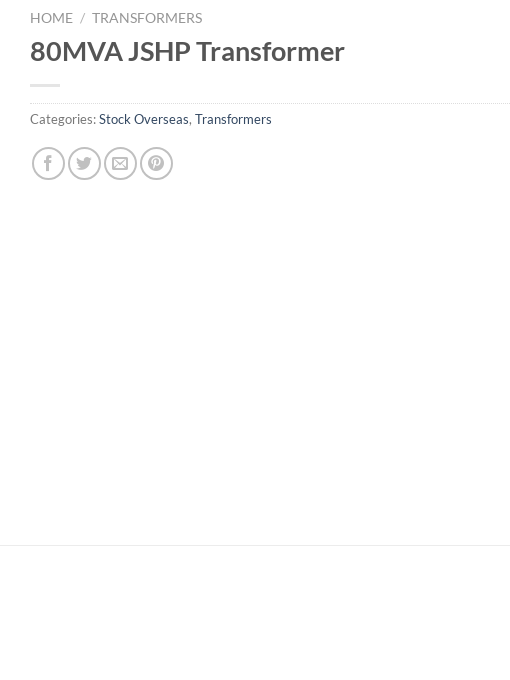Convey a rich and detailed description of the image.

The image showcases the 80MVA JSHP Transformer, a significant piece of equipment in the transformers category. This transformer is strategically listed under the "Stock Overseas" category, indicating its availability for international transactions. The header prominently displays the product's name, establishing its identity for potential buyers or inquirers. 

In addition to the transformer information, social media icons and a contact email link are visible, suggesting avenues for sharing or inquiring more details about the product. The overall layout emphasizes clarity and accessibility, making it straightforward for customers to locate and engage with detailed information regarding the 80MVA JSHP Transformer.